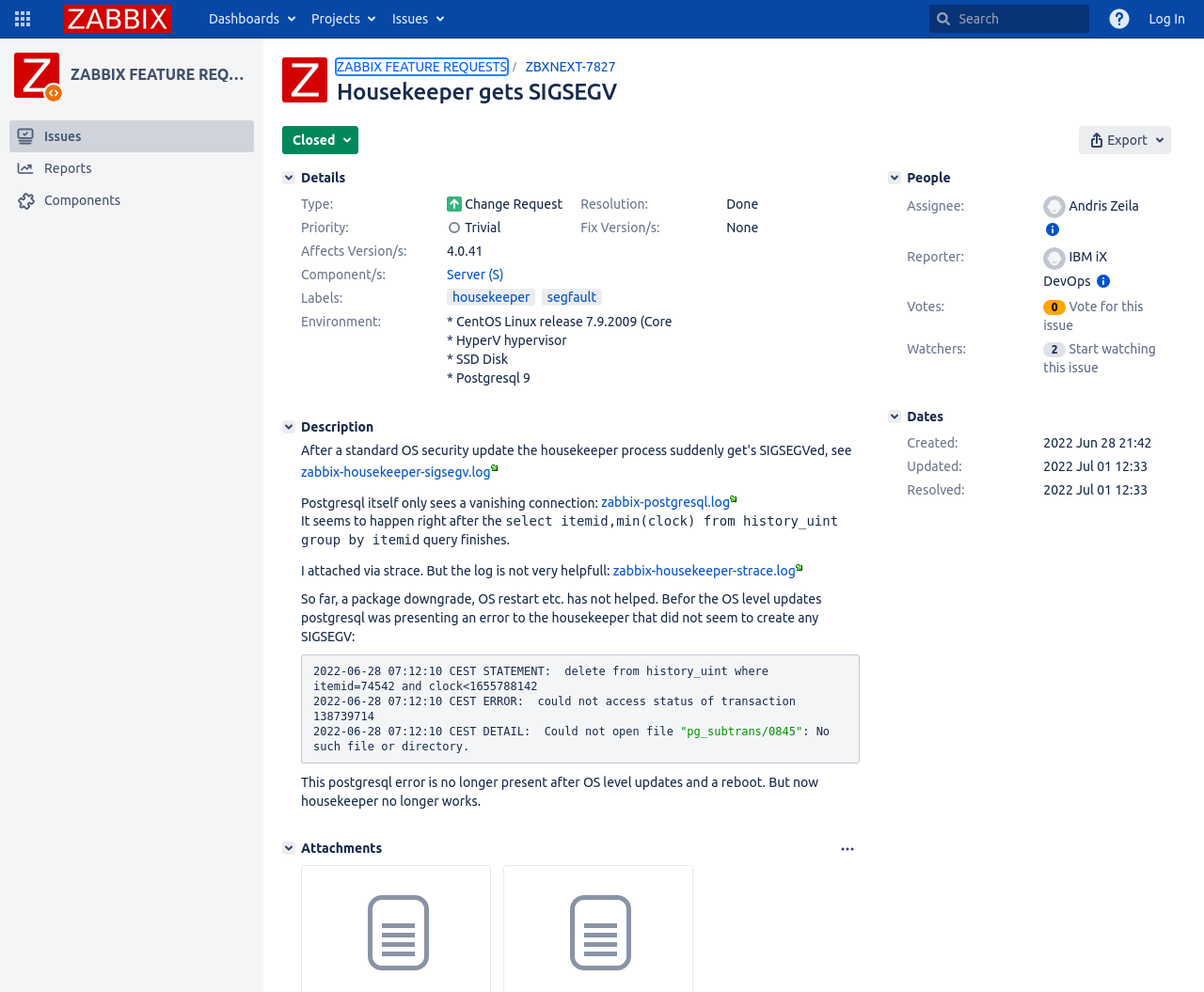Please identify the bounding box coordinates of the region to click in order to complete the given instruction: "Click on the 'Issues' button". The coordinates should be four float numbers between 0 and 1, i.e., [left, top, right, bottom].

[0.318, 0.0, 0.374, 0.038]